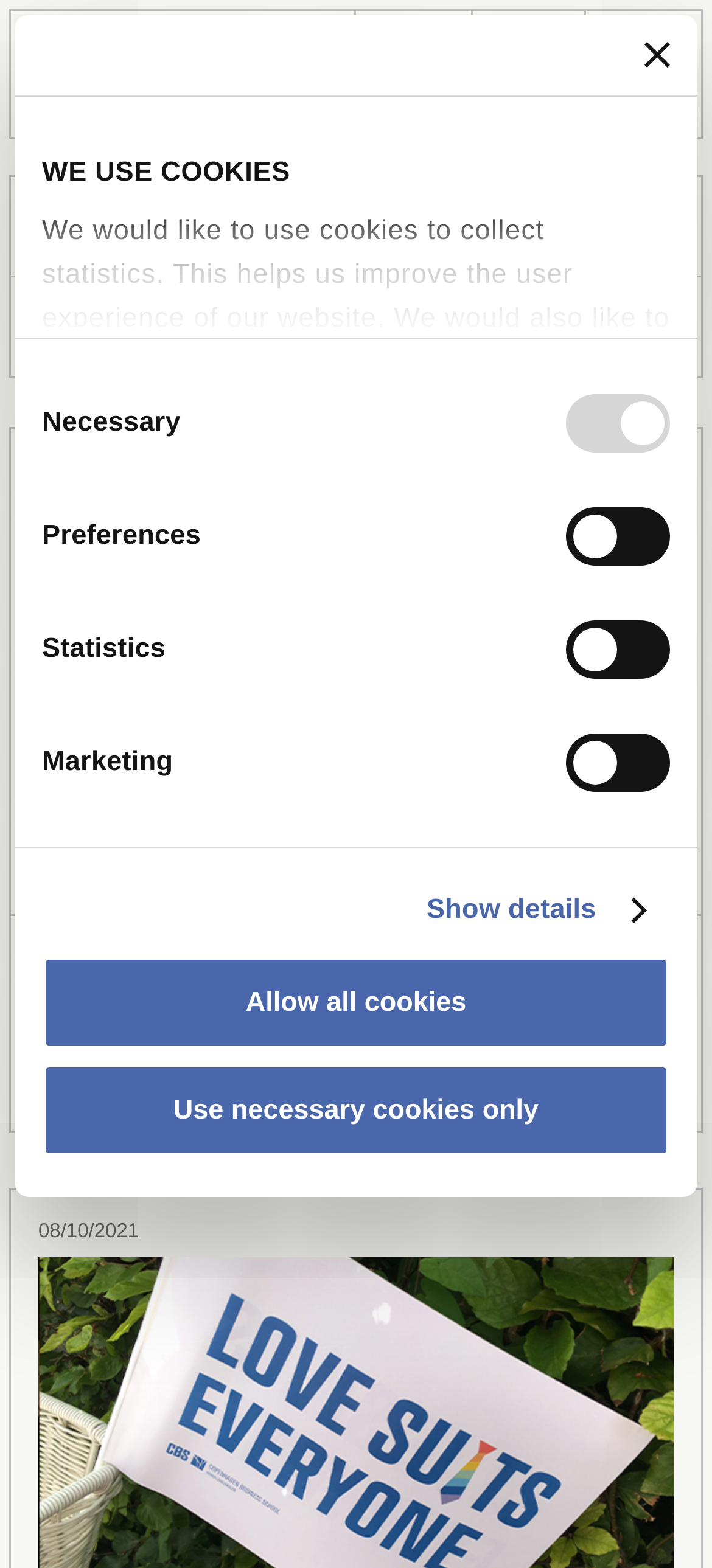Please find the bounding box coordinates of the clickable region needed to complete the following instruction: "View artwork details of Honey Ants Hole Dreaming". The bounding box coordinates must consist of four float numbers between 0 and 1, i.e., [left, top, right, bottom].

None